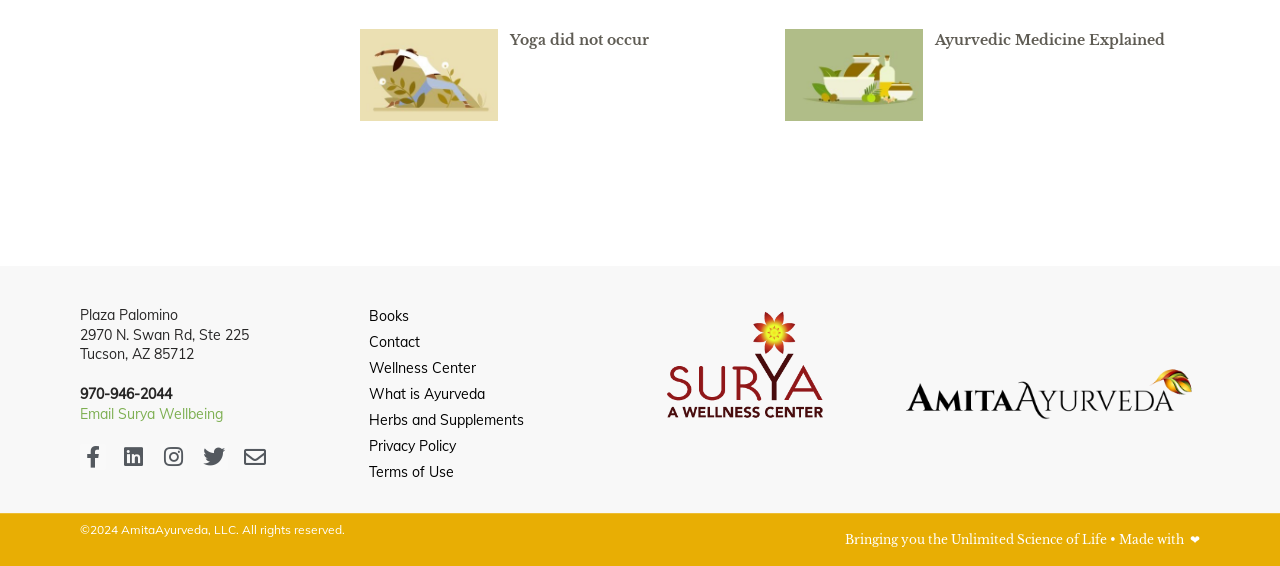Please find the bounding box coordinates of the section that needs to be clicked to achieve this instruction: "View 'Books' page".

[0.288, 0.541, 0.463, 0.578]